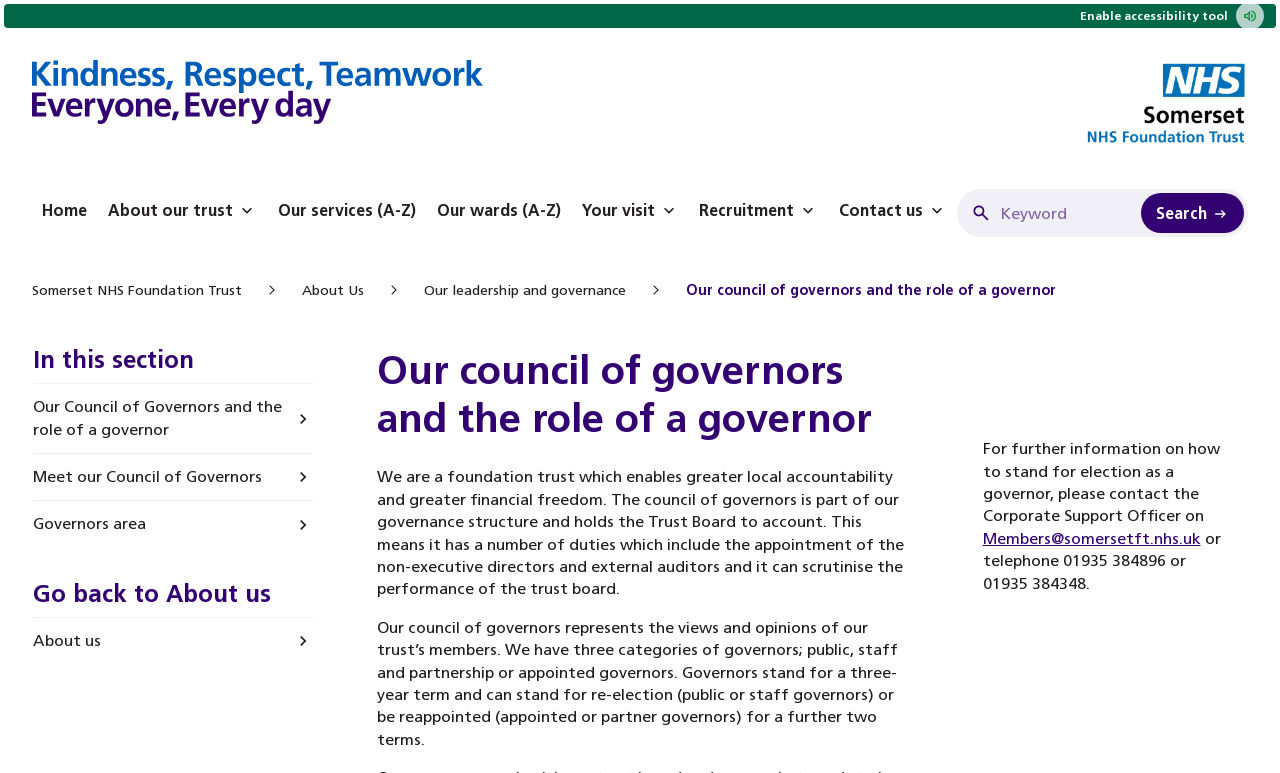Produce an extensive caption that describes everything on the webpage.

The webpage is about the Council of Governors at Somerset NHS Foundation Trust. At the top, there is a navigation bar with links to the homepage, about the trust, services, wards, visit, recruitment, and contact us. Each link has an accompanying image. Below the navigation bar, there is a search bar with a search button and a keyword image.

On the left side, there is a section with links to Somerset NHS Foundation Trust, About Us, Our leadership and governance, and the current page, Our council of governors and the role of a governor. This section also has an image for each link.

The main content of the page is divided into sections. The first section has a heading "In this section" and links to related pages, including the current page, Meet our Council of Governors, Governors area, and About us. The second section has a heading "Our council of governors and the role of a governor" and provides detailed information about the council's role, duties, and composition. There are three paragraphs of text explaining the council's governance structure, its representation of trust members, and the election process for governors.

At the bottom of the page, there is a section with contact information for further inquiries about standing for election as a governor, including an email address and phone numbers.